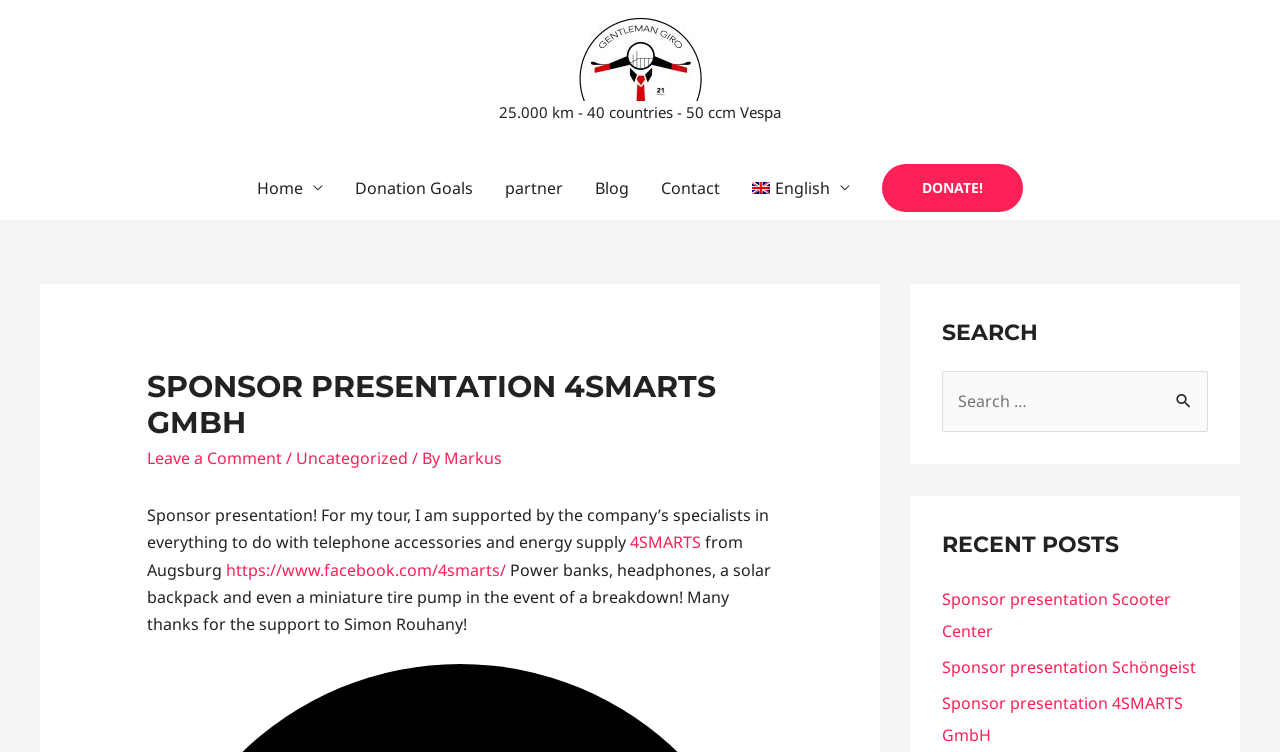Identify the bounding box coordinates of the region that needs to be clicked to carry out this instruction: "Go to the 'About Us' page". Provide these coordinates as four float numbers ranging from 0 to 1, i.e., [left, top, right, bottom].

None